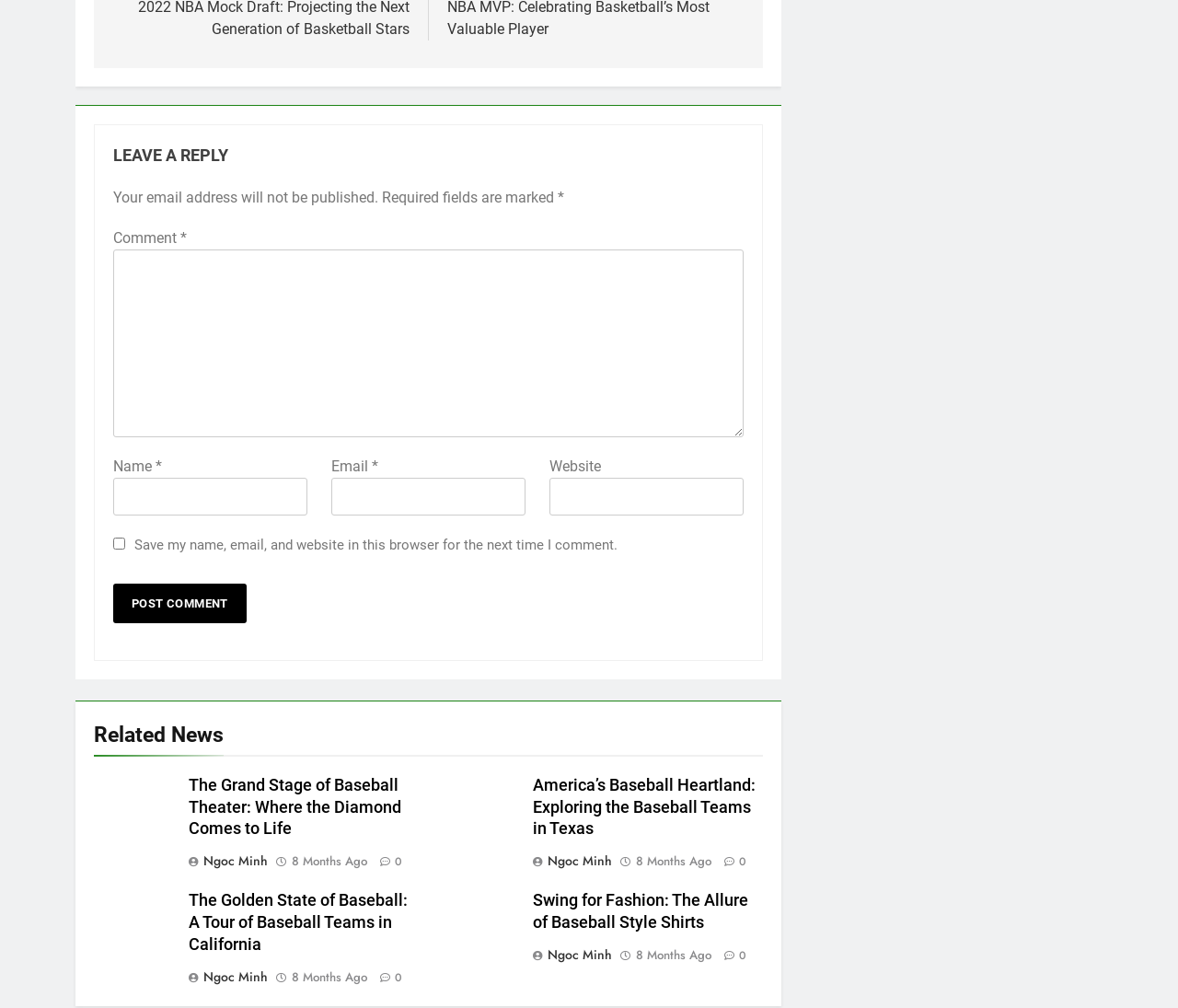How many related news articles are shown?
Using the details shown in the screenshot, provide a comprehensive answer to the question.

I counted the number of article sections with headings, figures, and links, which are all related news articles.